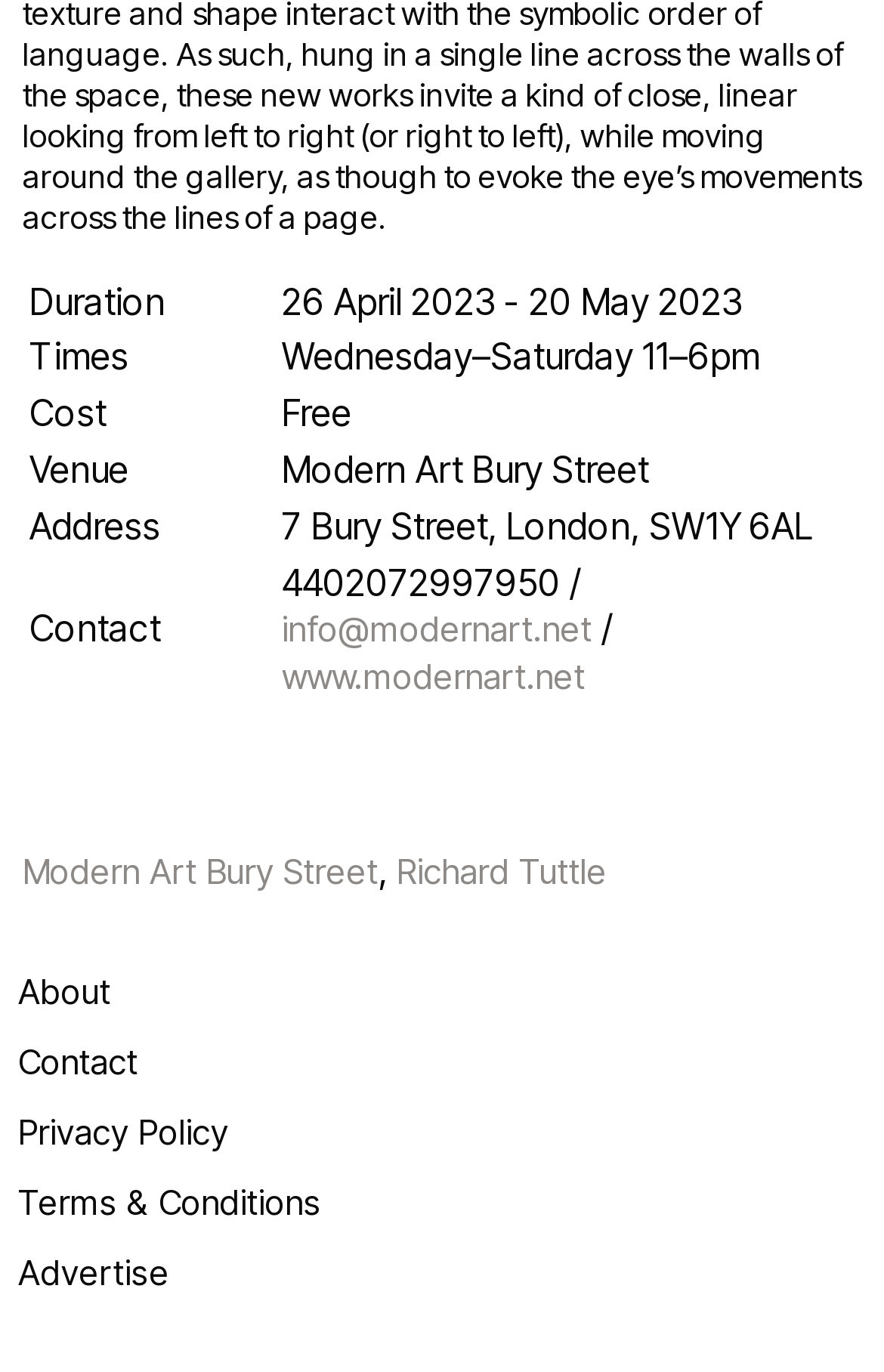Examine the image carefully and respond to the question with a detailed answer: 
What are the tags associated with the event?

The tags associated with the event can be found below the table layout, where they are specified as 'Modern Art Bury Street' and 'Richard Tuttle', separated by a comma.